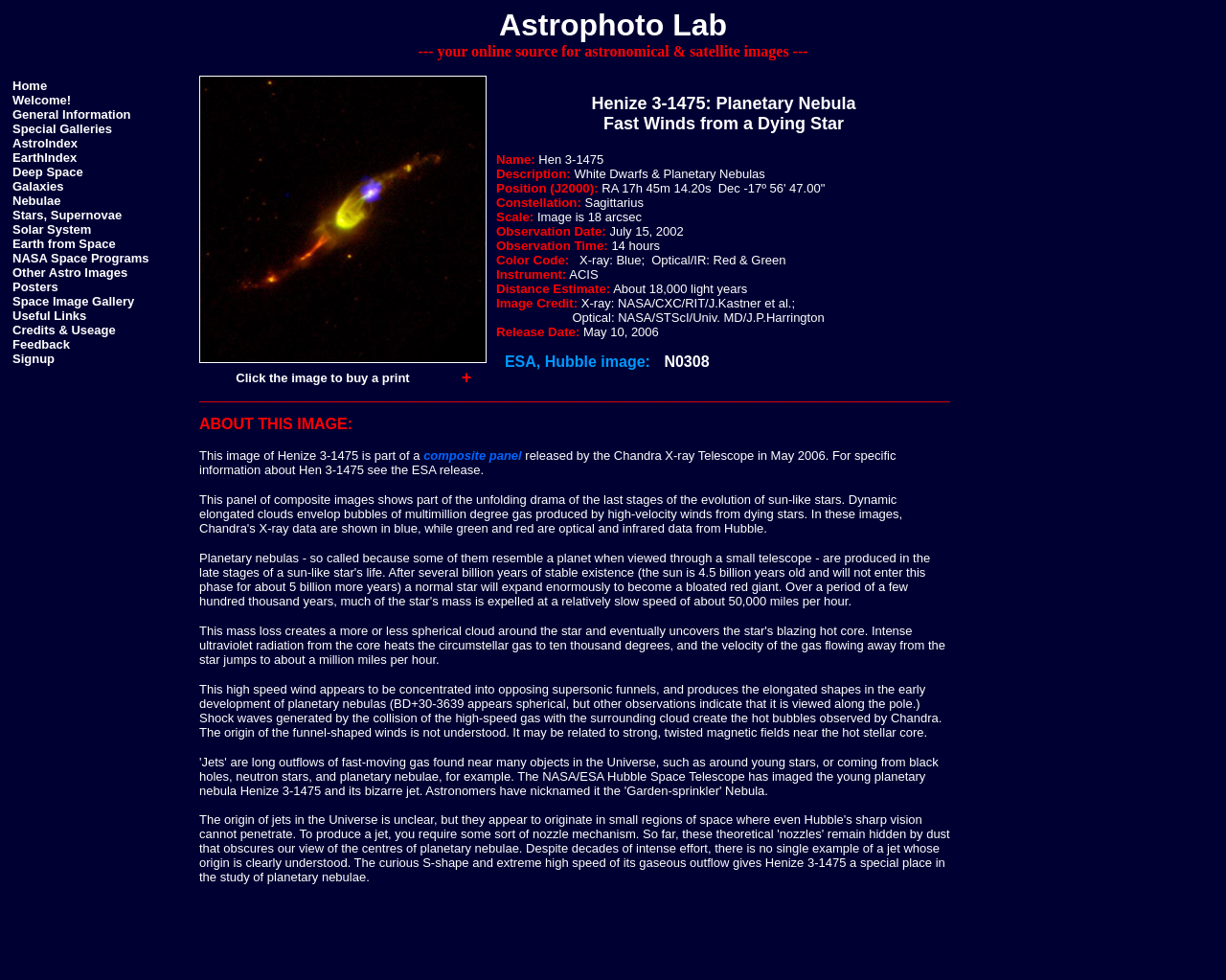Please determine the bounding box coordinates of the element to click on in order to accomplish the following task: "Click on the Home link". Ensure the coordinates are four float numbers ranging from 0 to 1, i.e., [left, top, right, bottom].

[0.01, 0.08, 0.038, 0.095]